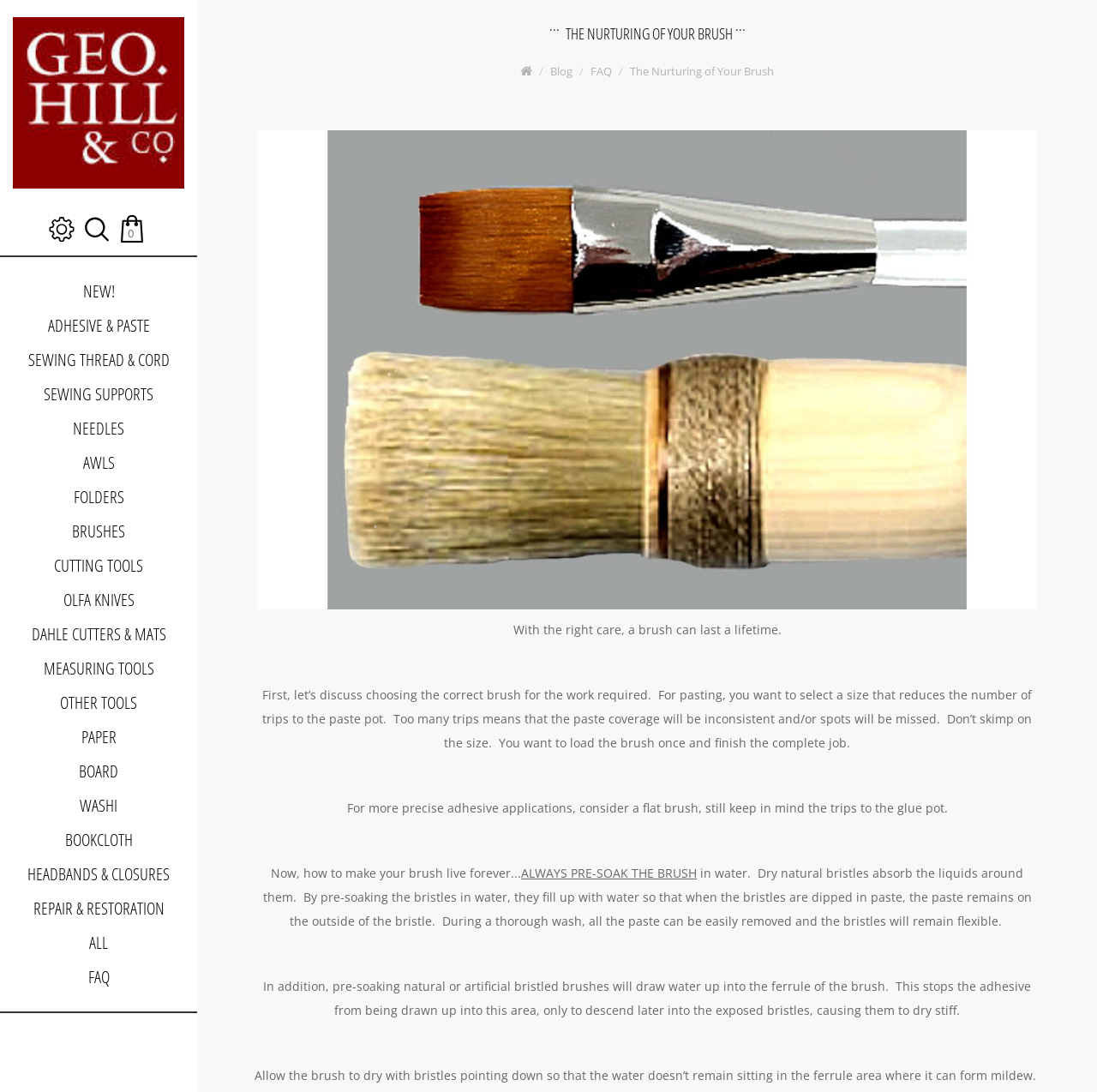Specify the bounding box coordinates of the element's area that should be clicked to execute the given instruction: "Learn about nurturing your brush". The coordinates should be four float numbers between 0 and 1, i.e., [left, top, right, bottom].

[0.23, 0.024, 0.949, 0.039]